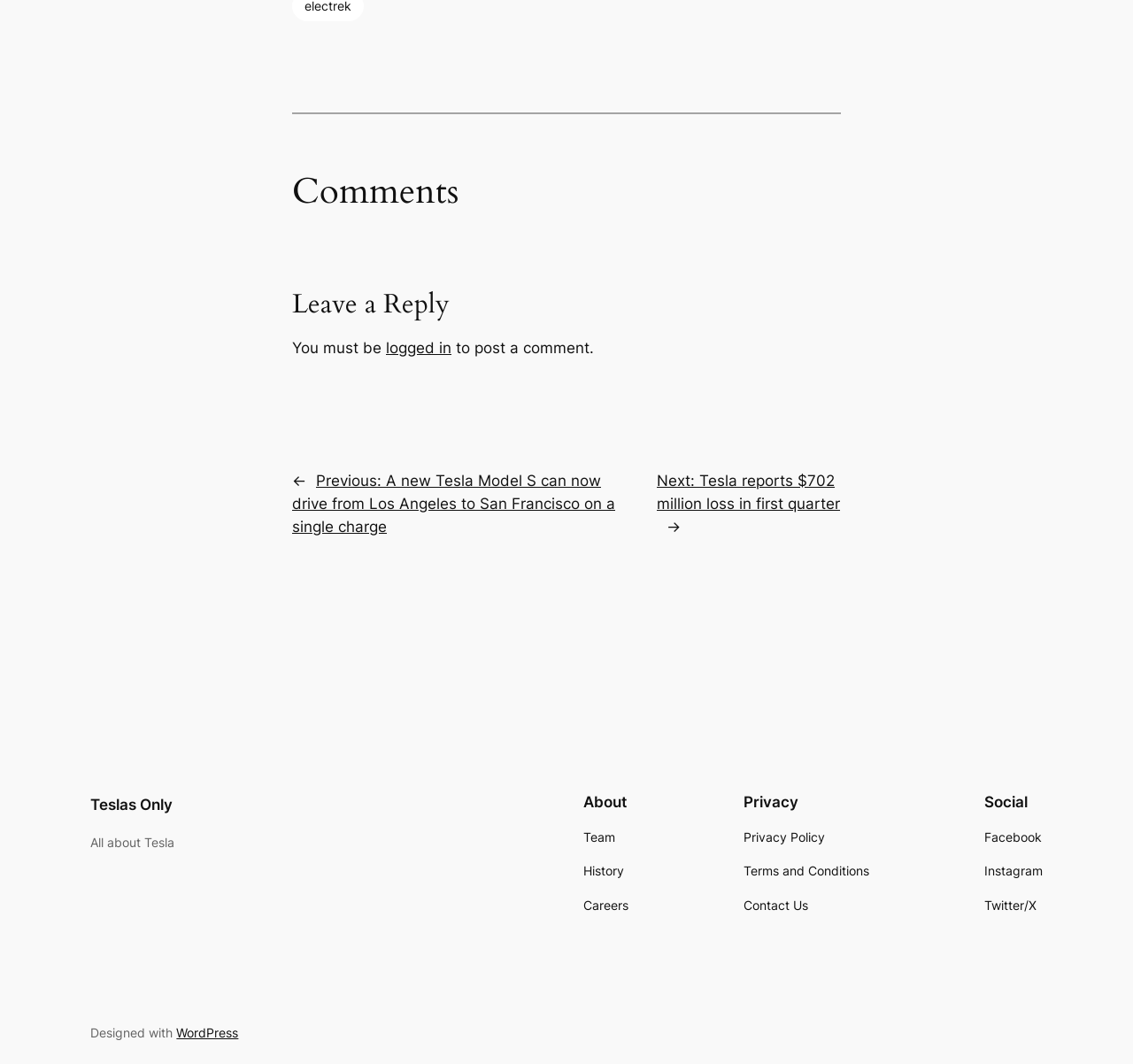Please specify the bounding box coordinates in the format (top-left x, top-left y, bottom-right x, bottom-right y), with values ranging from 0 to 1. Identify the bounding box for the UI component described as follows: Terms and Conditions

[0.656, 0.81, 0.767, 0.828]